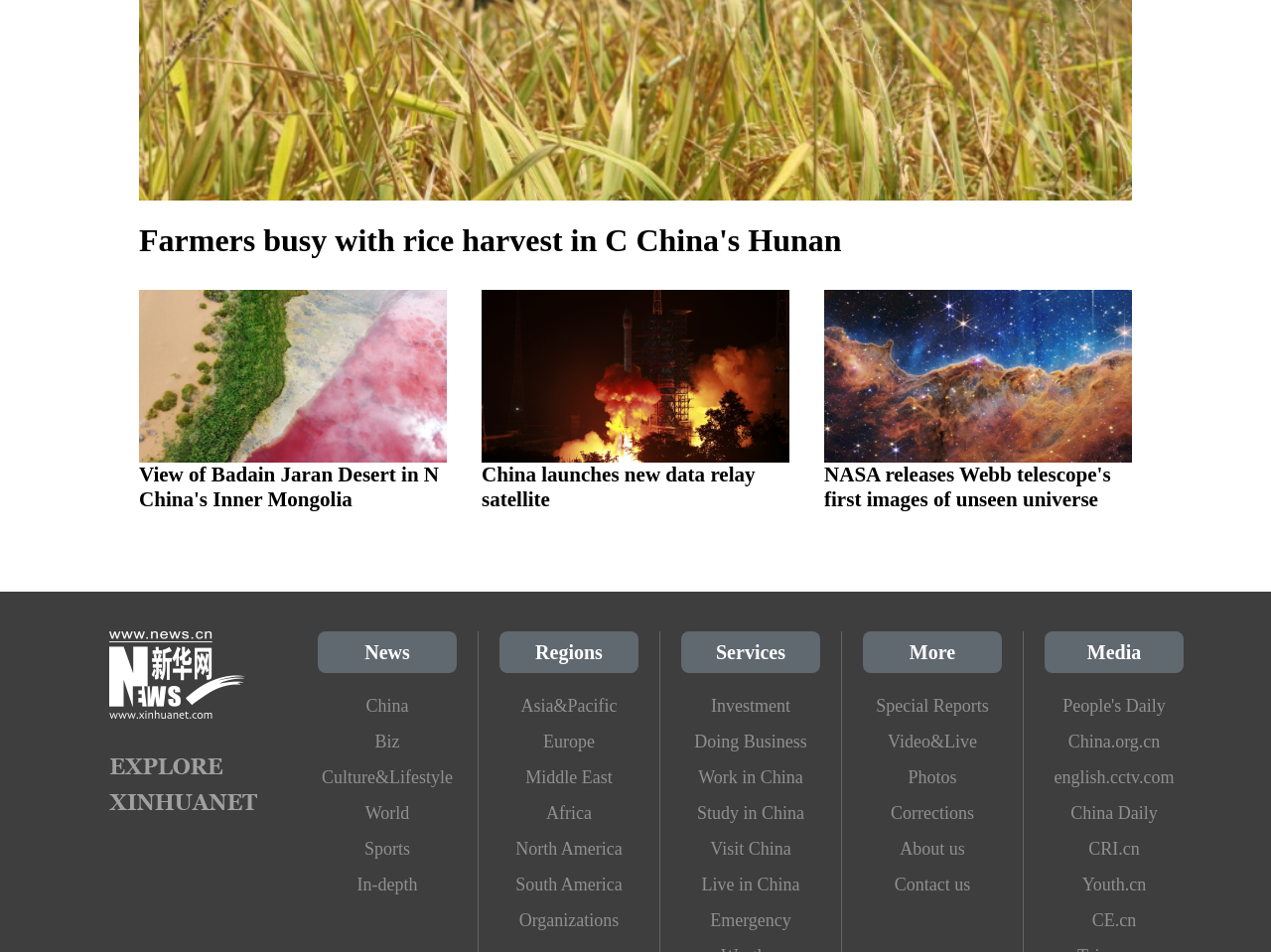Please identify the bounding box coordinates of the element on the webpage that should be clicked to follow this instruction: "View images of Badain Jaran Desert". The bounding box coordinates should be given as four float numbers between 0 and 1, formatted as [left, top, right, bottom].

[0.379, 0.304, 0.621, 0.486]